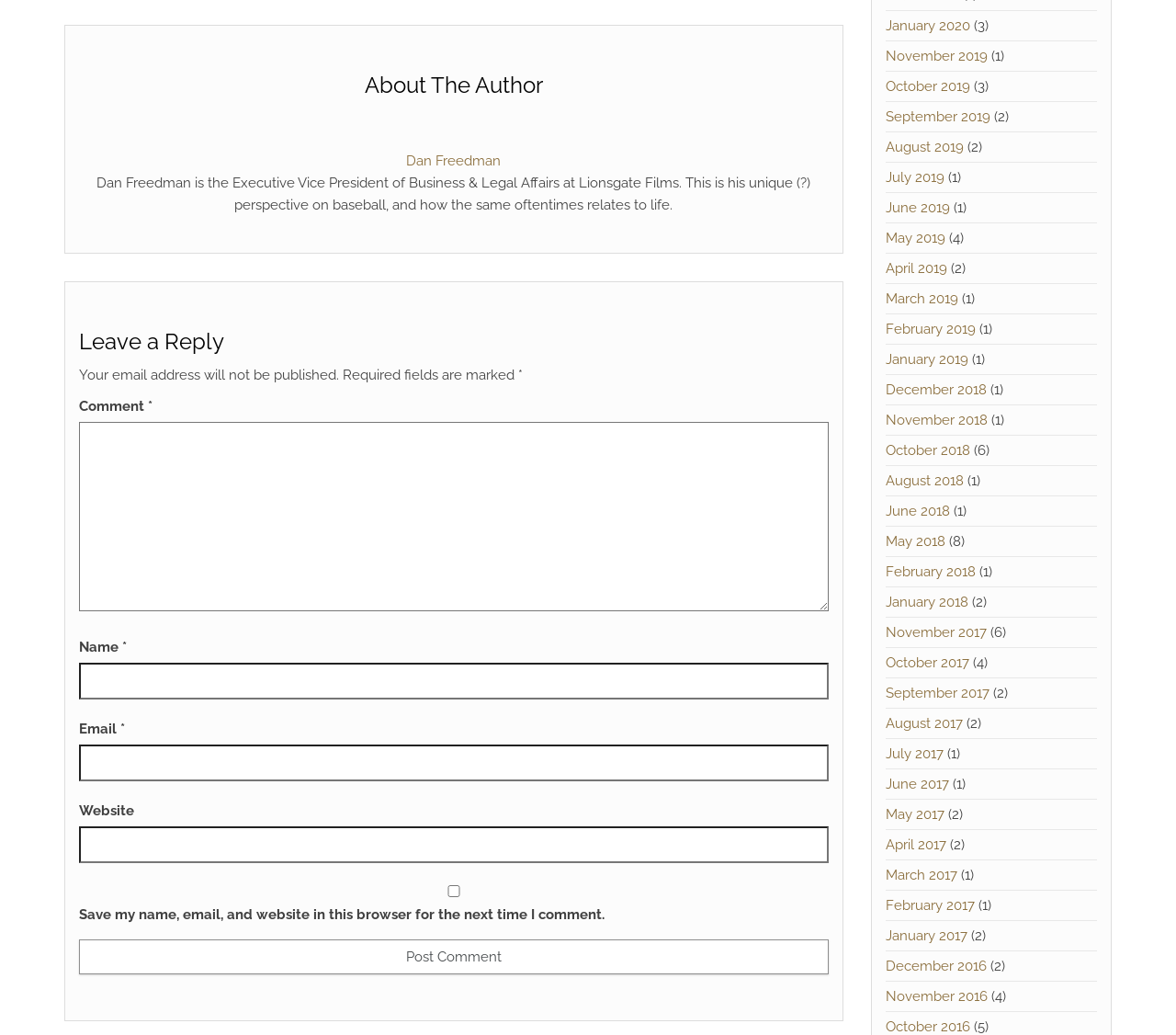Please provide a comprehensive answer to the question based on the screenshot: What is the purpose of the text box labeled 'Comment'?

The text box labeled 'Comment' is required and is placed below the 'Leave a Reply' heading, indicating that it is for users to leave a comment on the blog post.